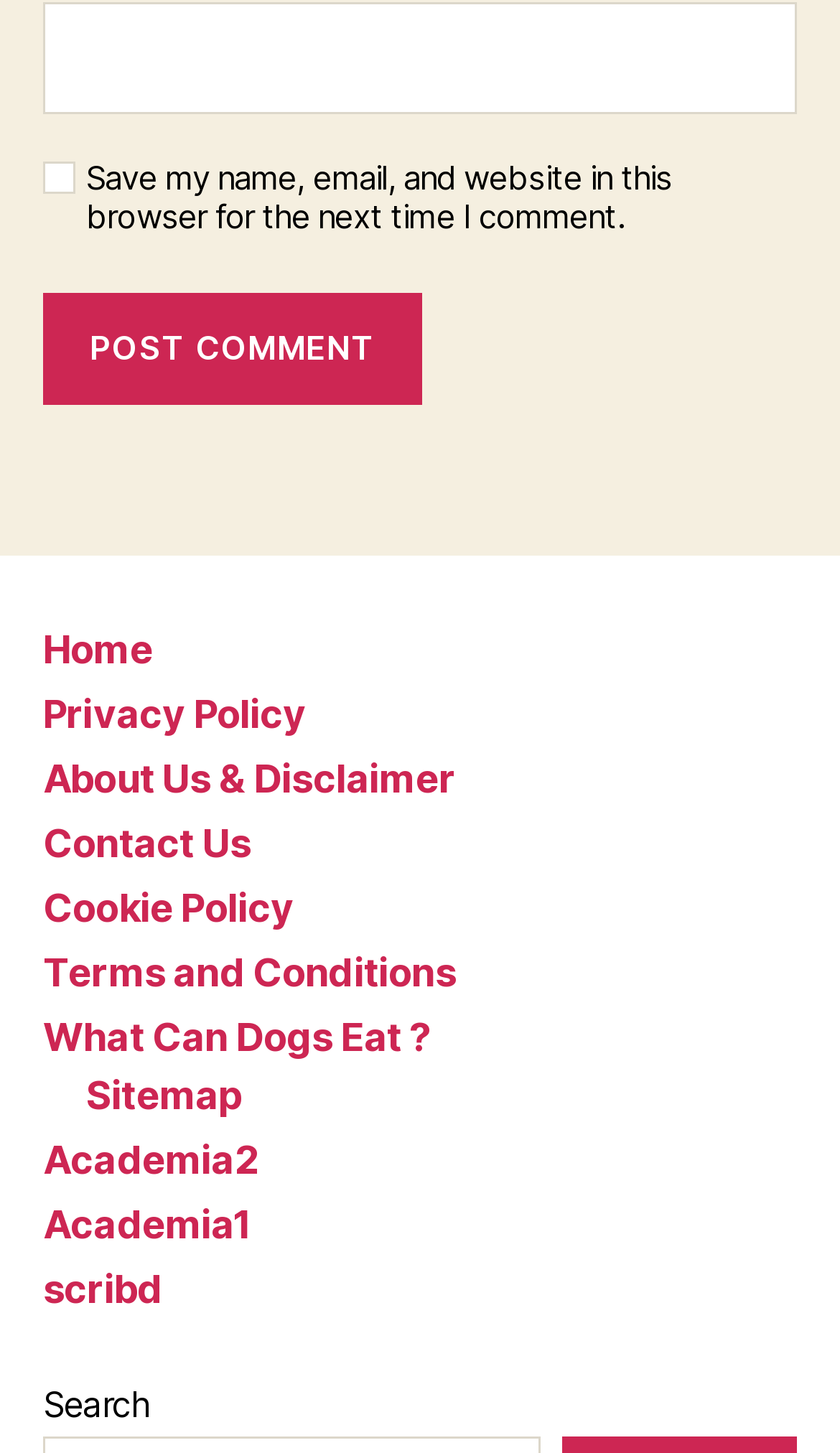What is the last link in the menu?
Could you answer the question in a detailed manner, providing as much information as possible?

The last link in the menu is 'scribd' which is located at the bottom of the menu navigation element.